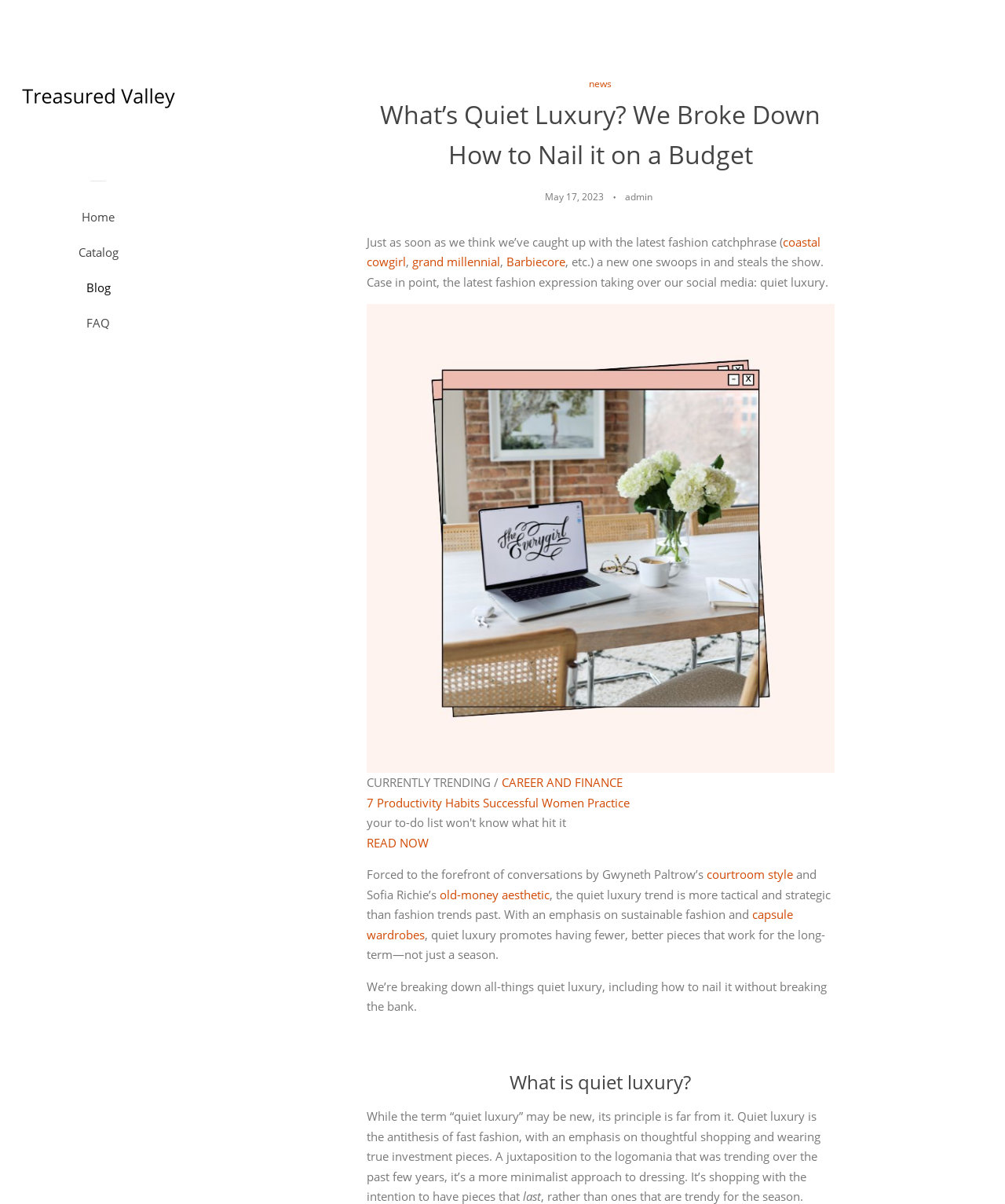Using the image as a reference, answer the following question in as much detail as possible:
What is the alternative to quiet luxury?

Although not explicitly stated, the article implies that the alternative to quiet luxury is fast fashion, which is a trend that promotes buying and discarding cheap, trendy clothing, whereas quiet luxury promotes investing in high-quality, timeless pieces.